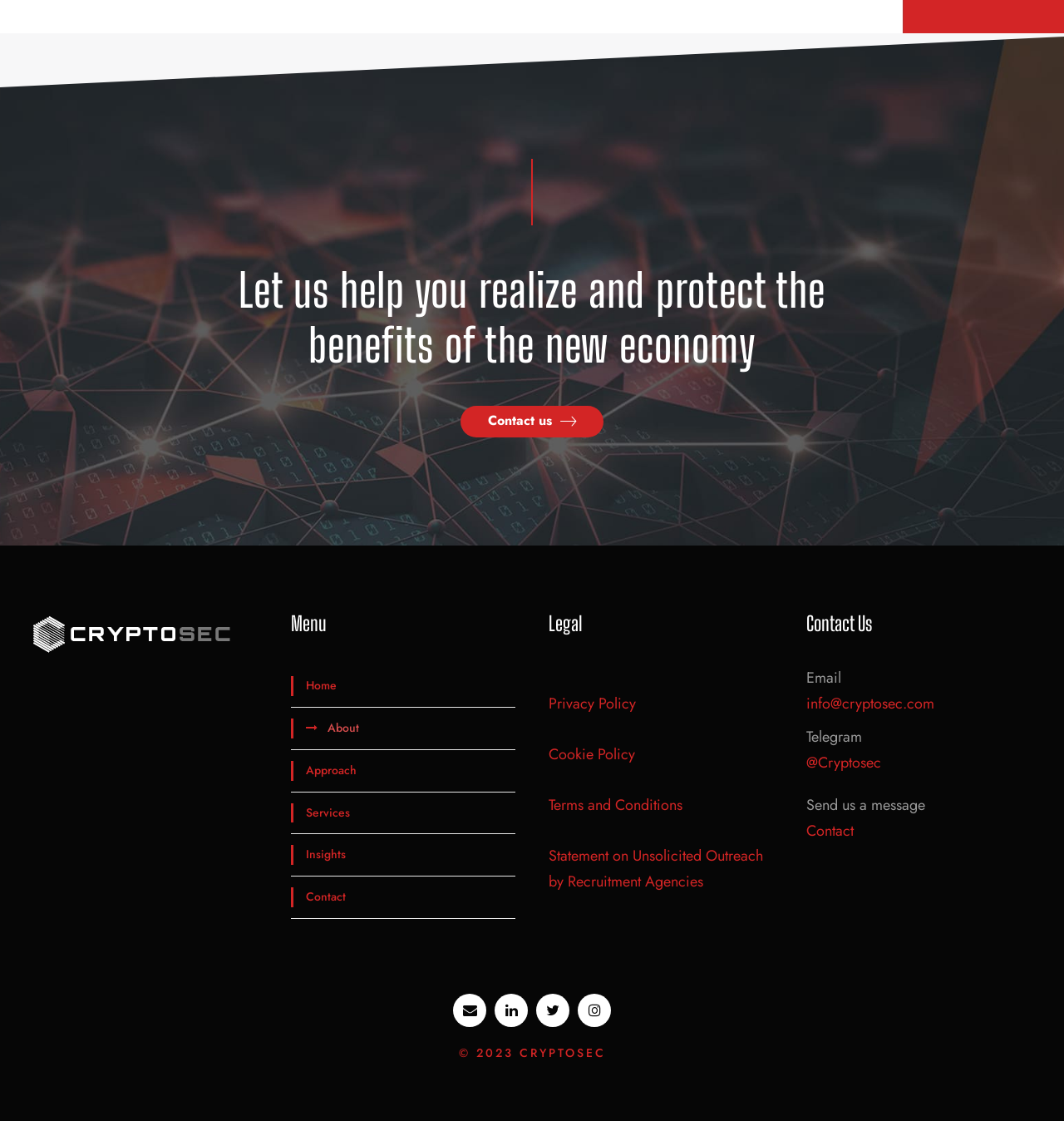Pinpoint the bounding box coordinates of the clickable area needed to execute the instruction: "Send an email". The coordinates should be specified as four float numbers between 0 and 1, i.e., [left, top, right, bottom].

[0.758, 0.618, 0.878, 0.637]